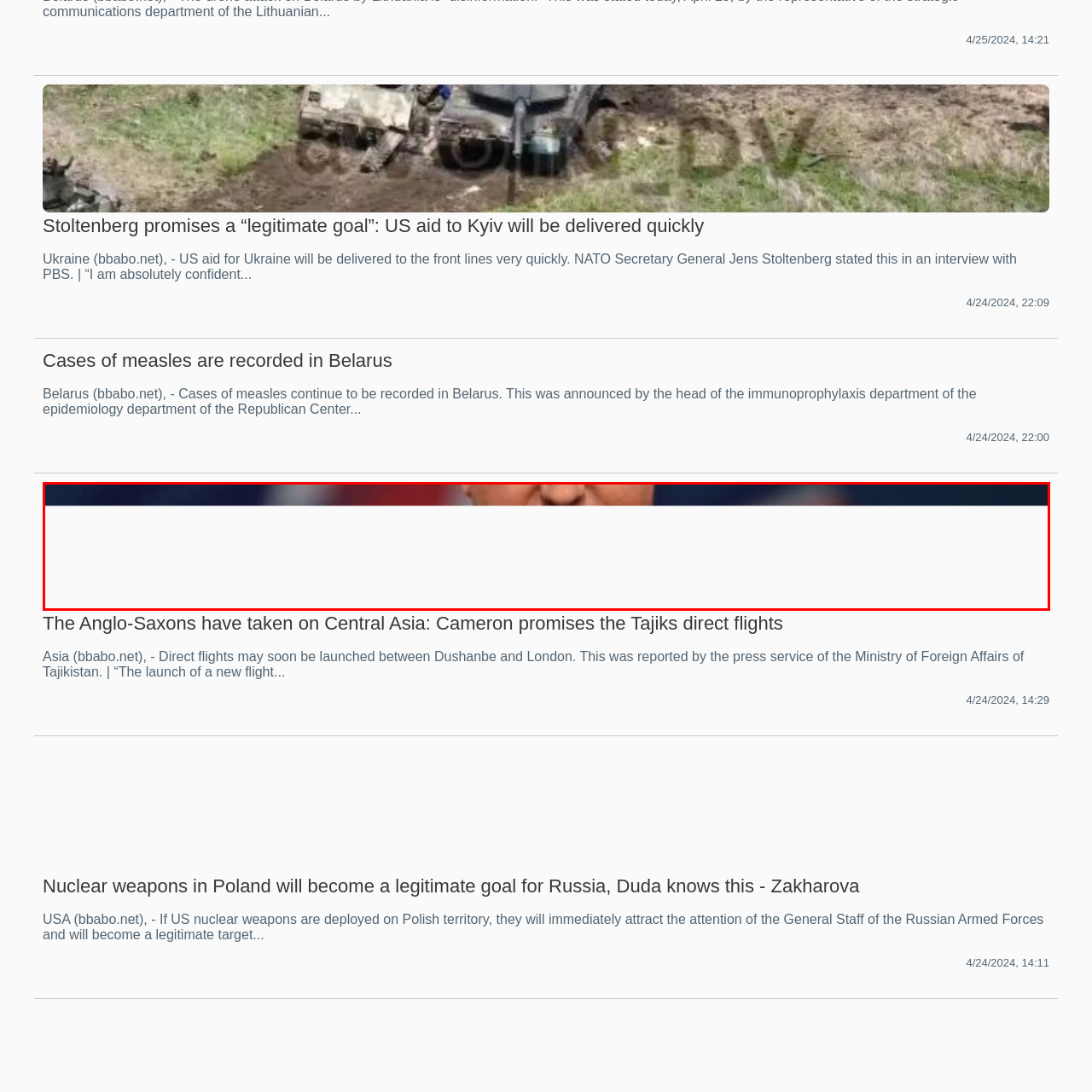Direct your gaze to the image circumscribed by the red boundary and deliver a thorough answer to the following question, drawing from the image's details: 
What is the focus of the photo's composition?

The focus of the photo's composition is the individual, which enhances their authority and urgency in the matter being discussed, as mentioned in the caption.